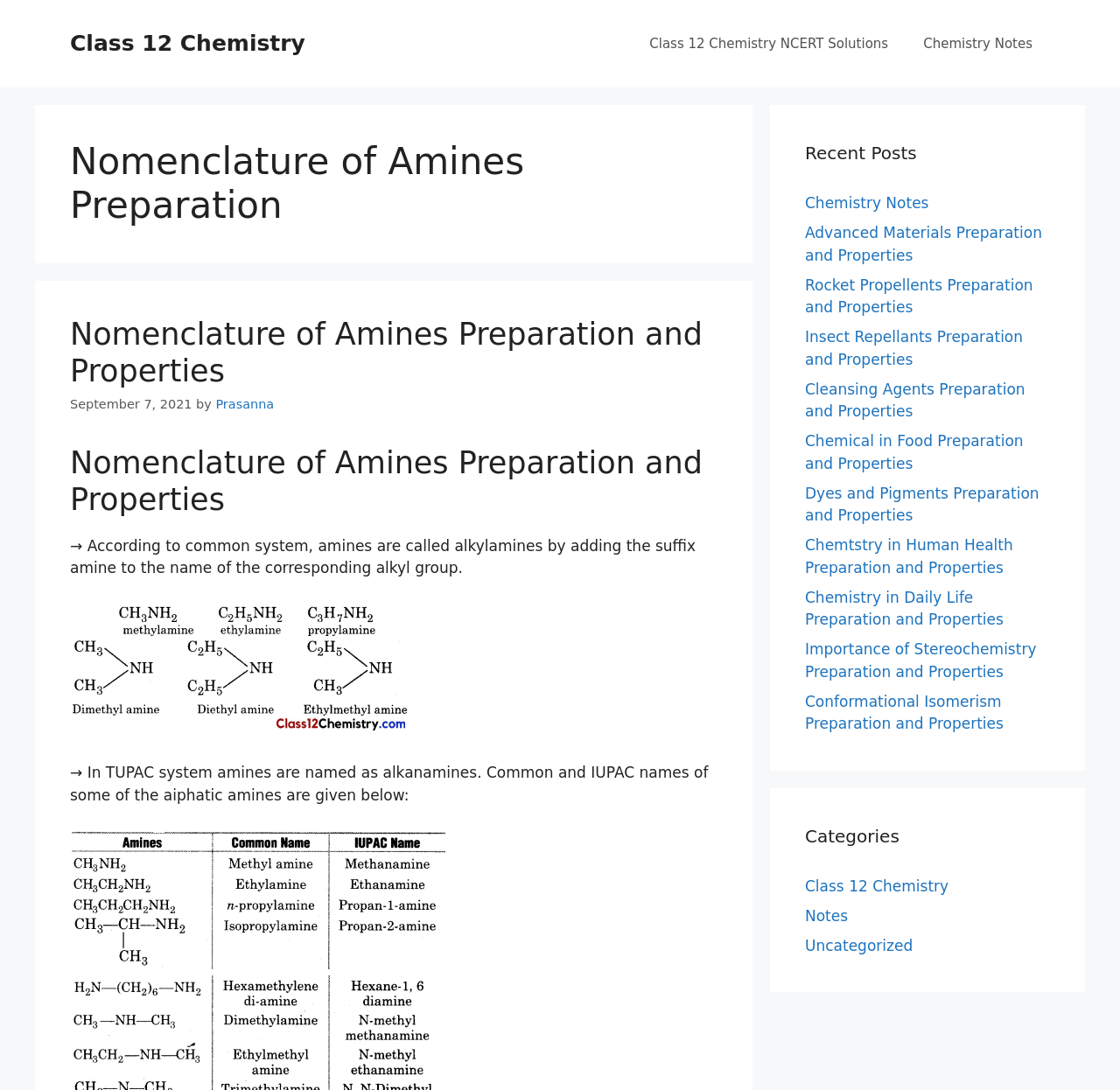Provide a short answer to the following question with just one word or phrase: How many images are there in the article?

2